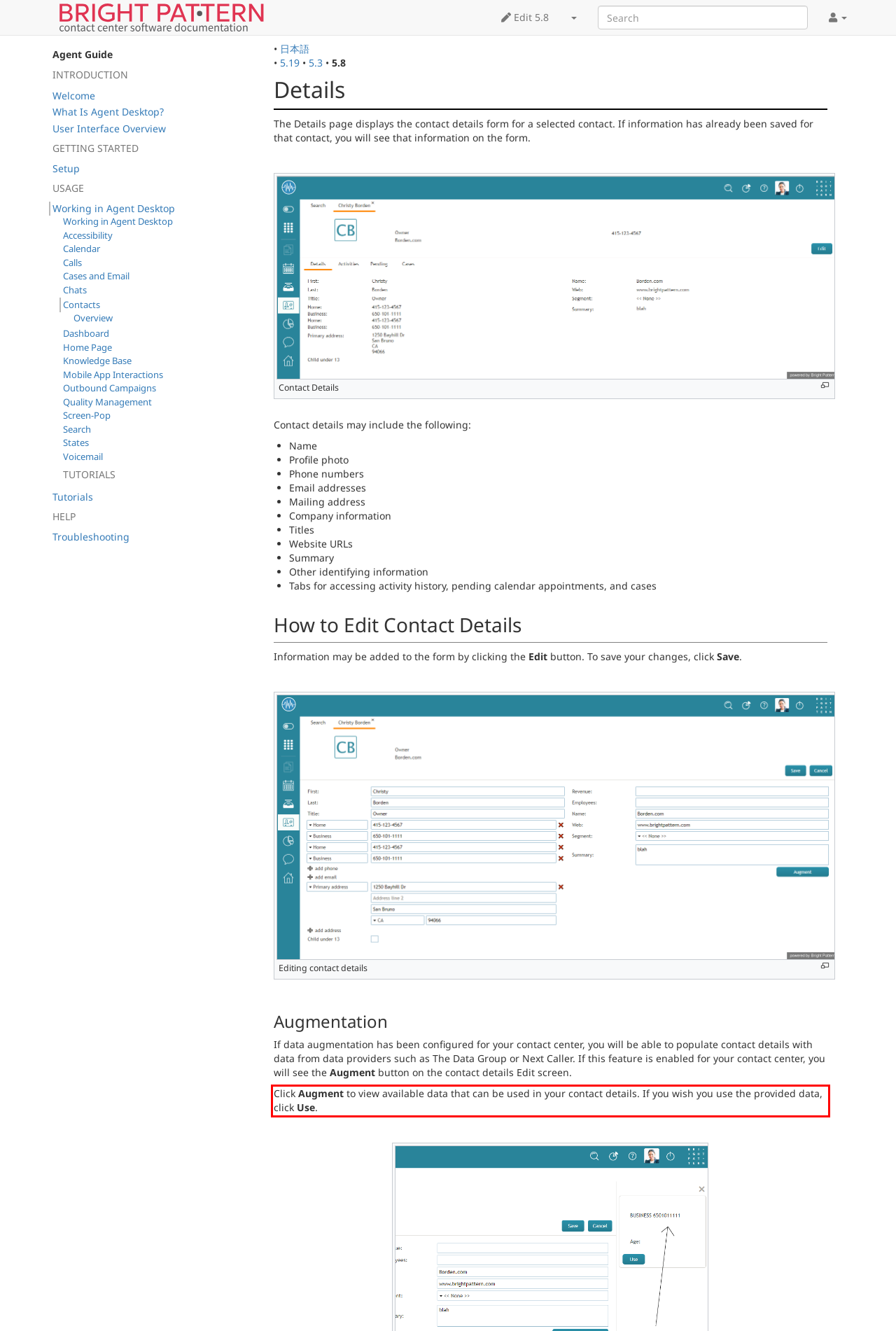You are presented with a screenshot containing a red rectangle. Extract the text found inside this red bounding box.

Click Augment to view available data that can be used in your contact details. If you wish you use the provided data, click Use.